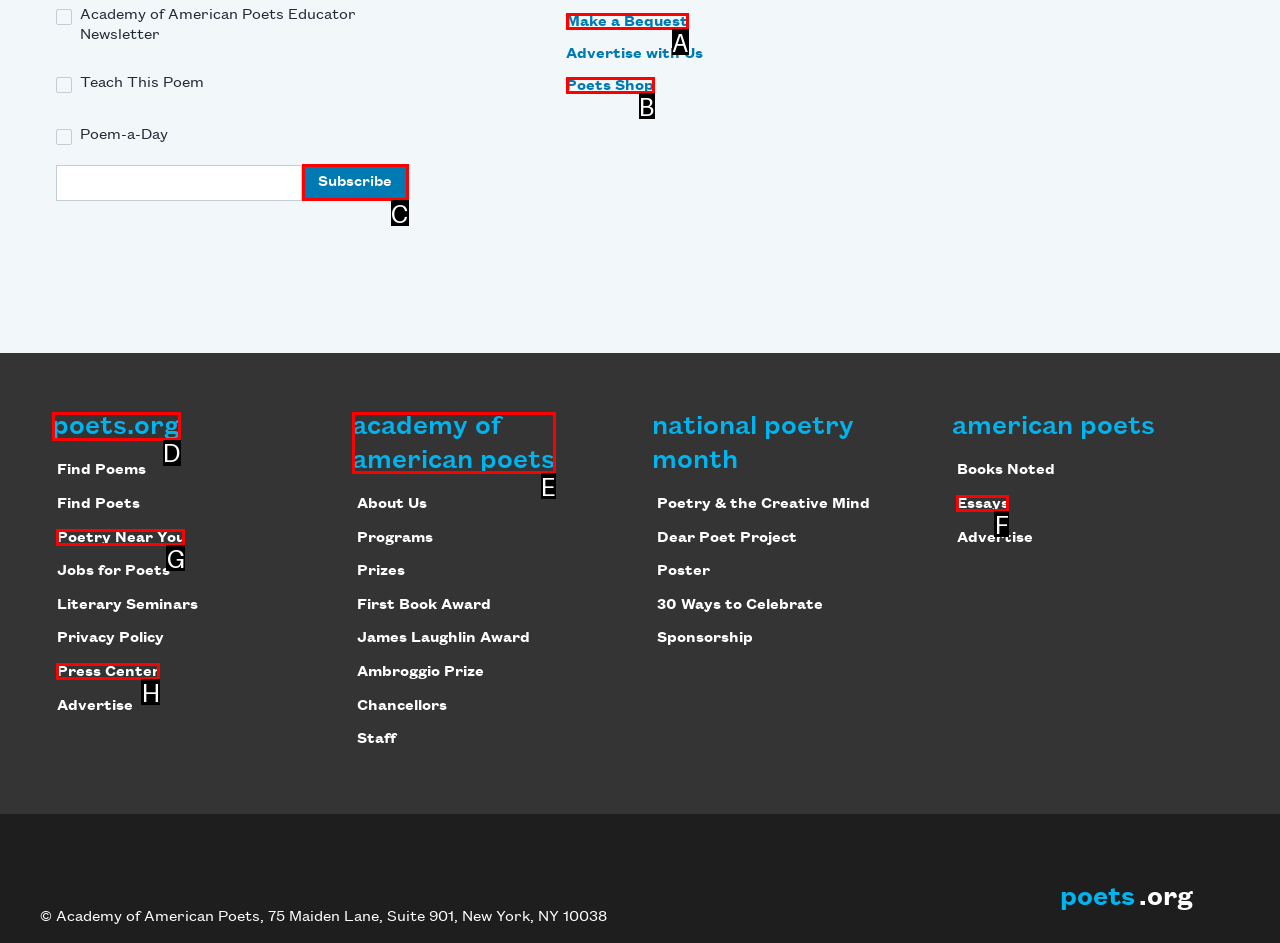Which HTML element should be clicked to complete the task: click the Instagram button? Answer with the letter of the corresponding option.

None